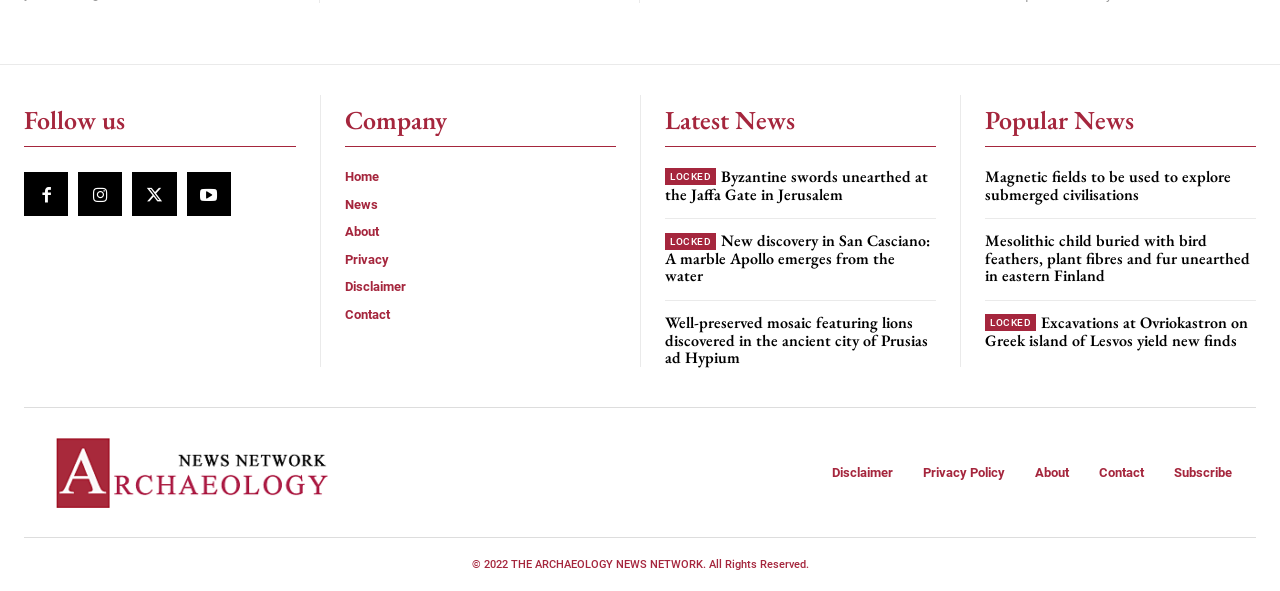What is the title of the latest news article?
Look at the image and answer with only one word or phrase.

LOCKED Byzantine swords unearthed at the Jaffa Gate in Jerusalem